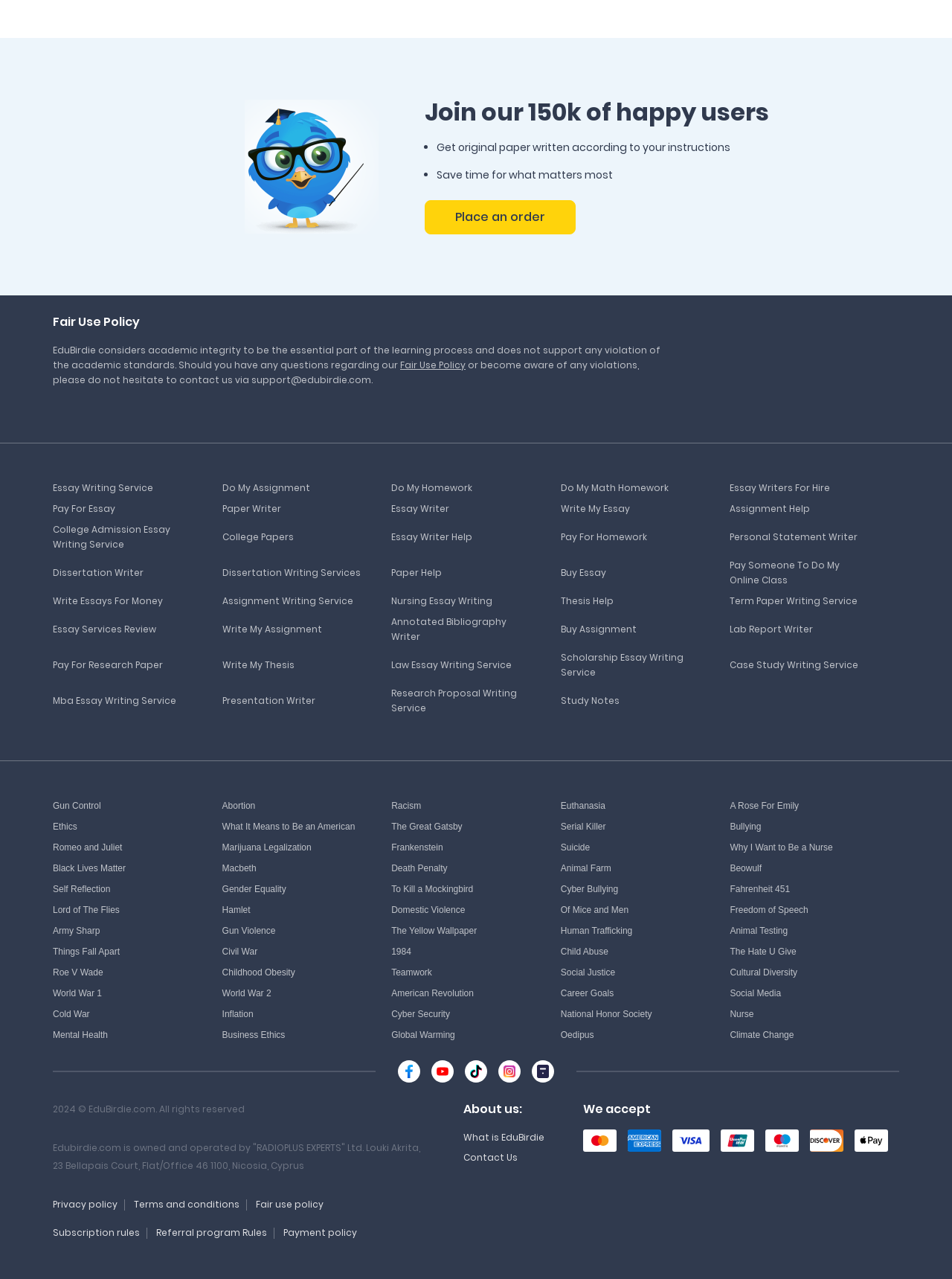Provide the bounding box coordinates of the UI element that matches the description: "Fair use policy".

[0.269, 0.936, 0.34, 0.948]